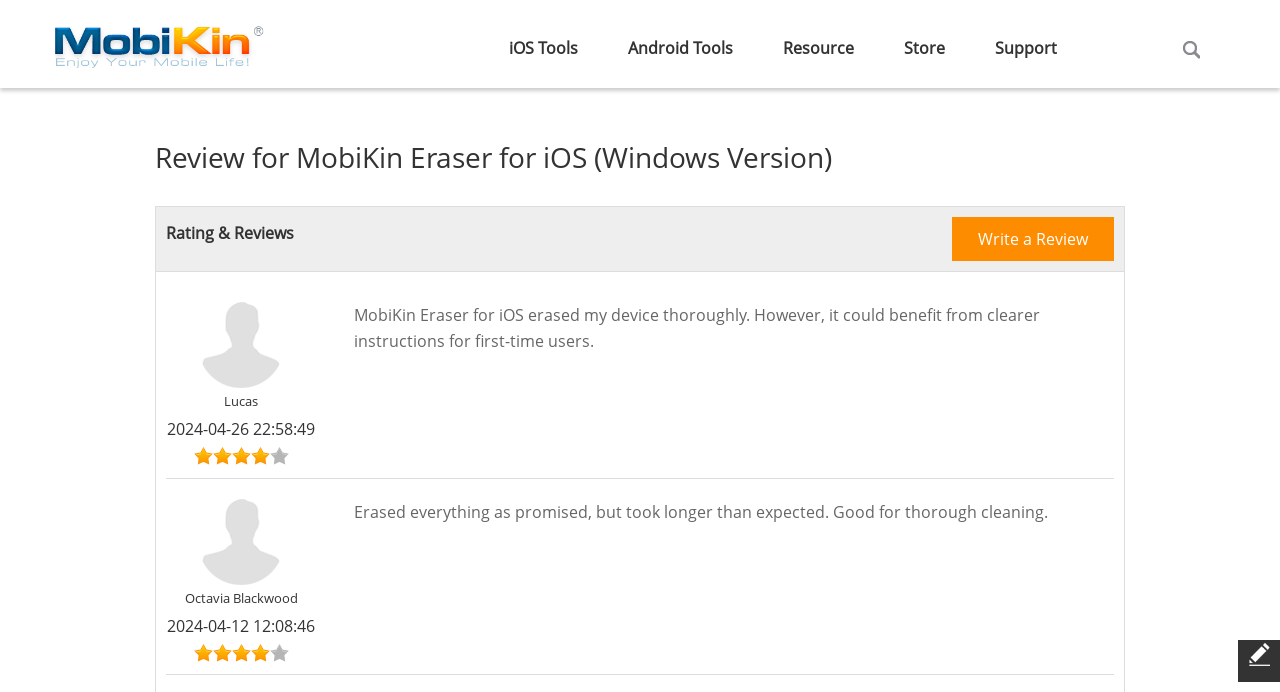How many reviews are shown on this page?
Please look at the screenshot and answer in one word or a short phrase.

2